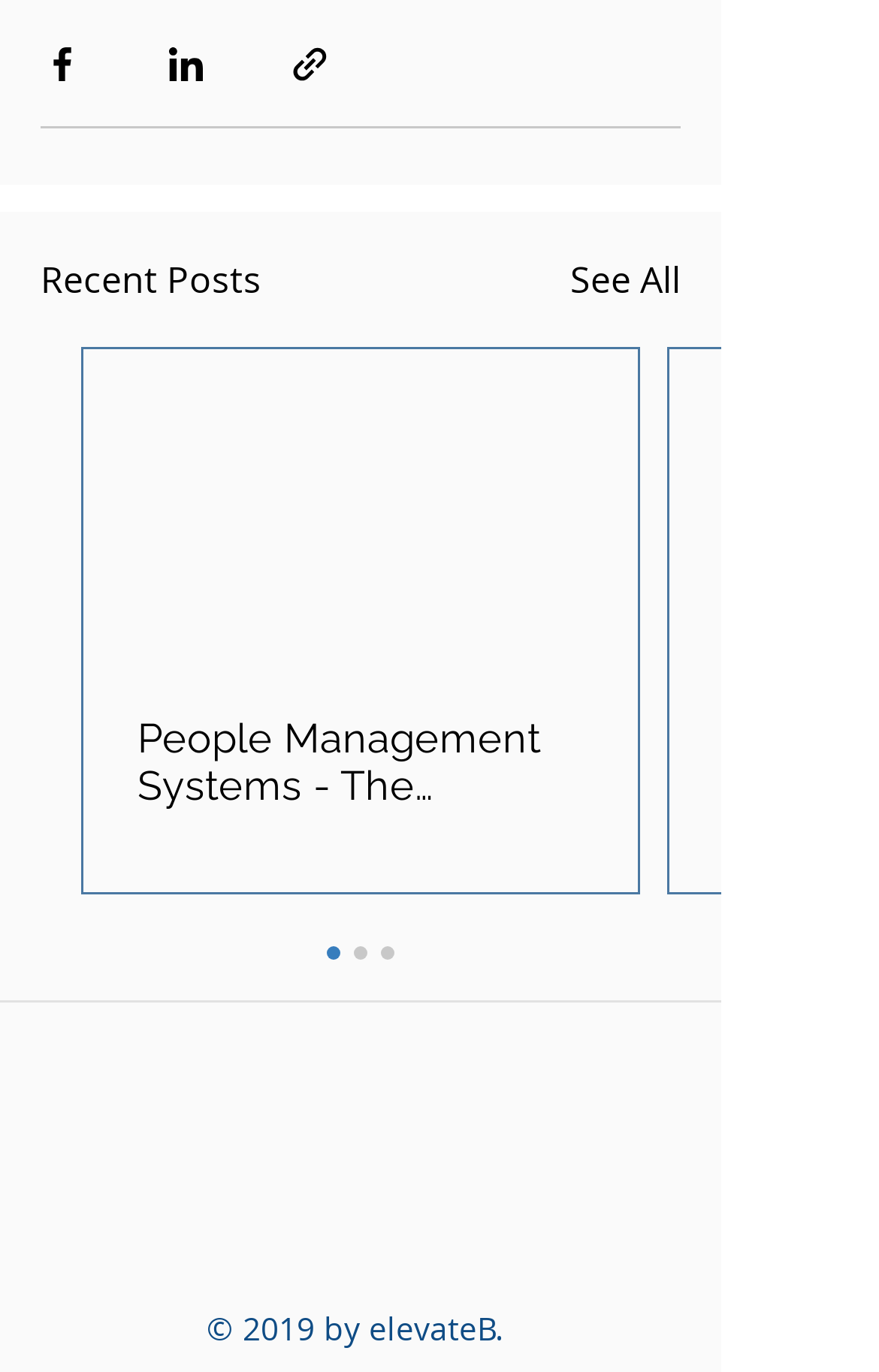For the following element description, predict the bounding box coordinates in the format (top-left x, top-left y, bottom-right x, bottom-right y). All values should be floating point numbers between 0 and 1. Description: See All

[0.649, 0.183, 0.774, 0.223]